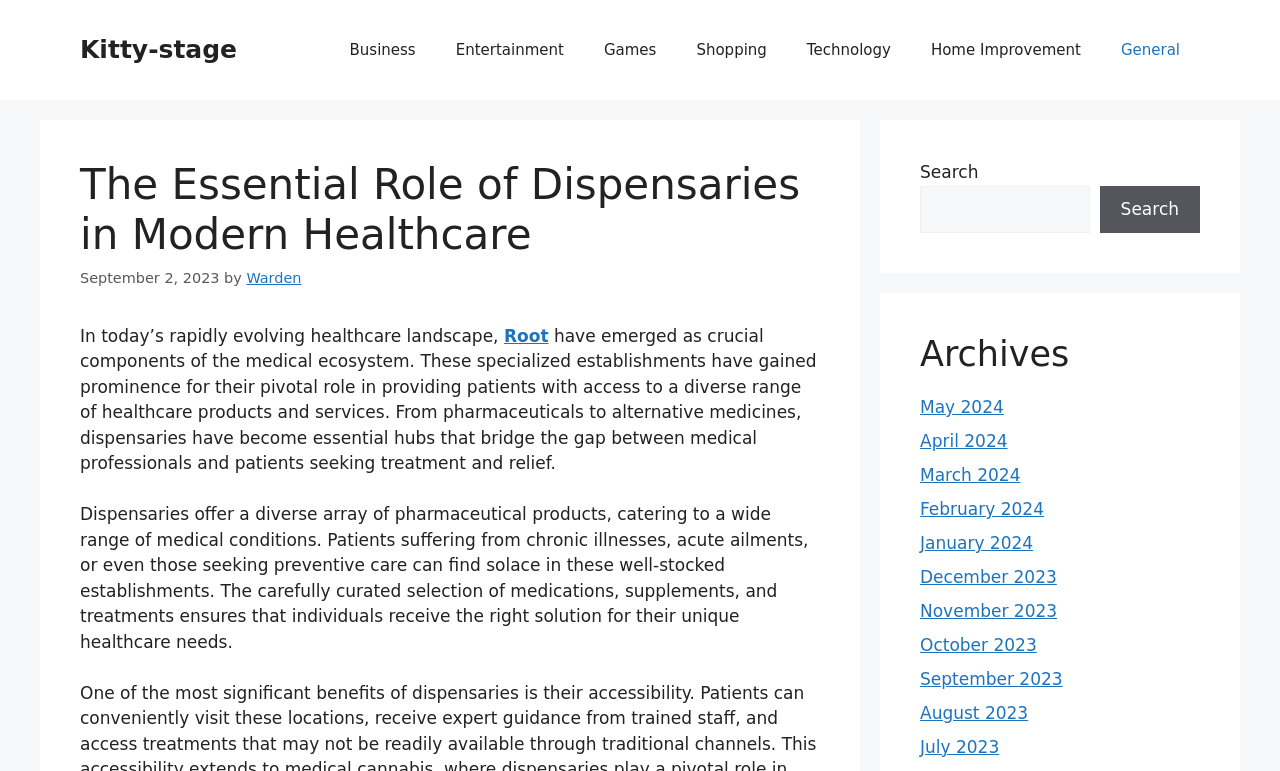What is the purpose of dispensaries according to the article?
Please provide a single word or phrase answer based on the image.

Providing patients with access to healthcare products and services